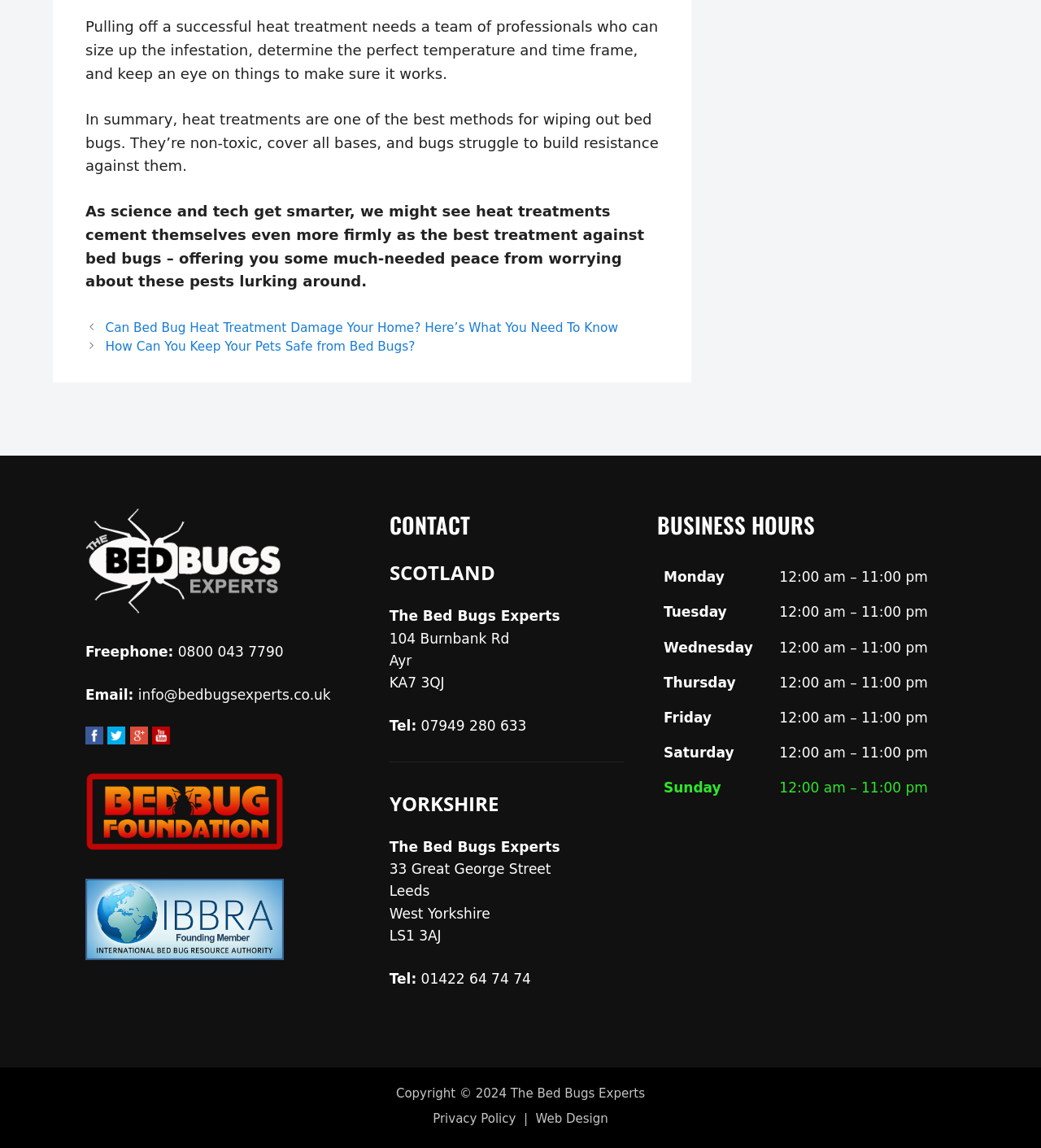Find the bounding box of the UI element described as follows: "Privacy Policy".

[0.416, 0.968, 0.496, 0.981]